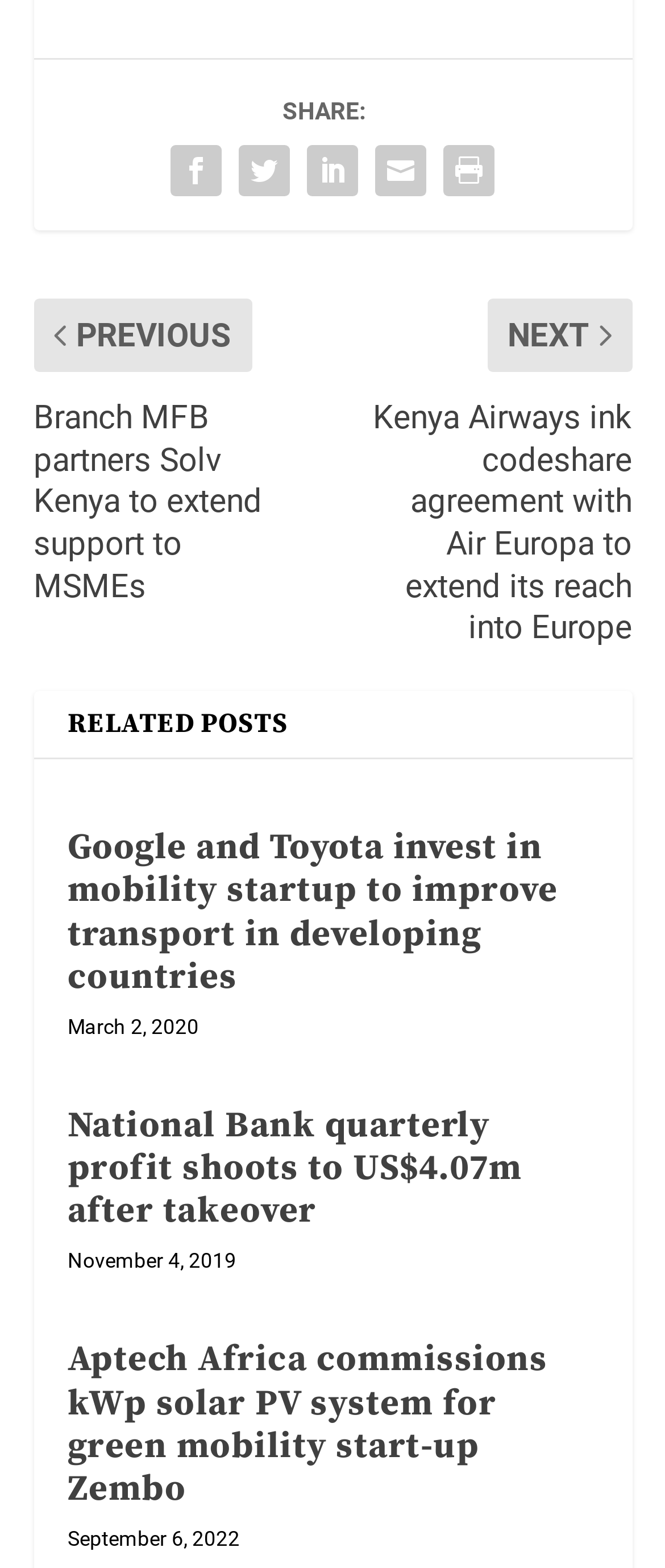How many related posts are shown?
From the details in the image, answer the question comprehensively.

There are three related posts shown on the webpage, which can be determined by the number of headings with links below the 'RELATED POSTS' heading.